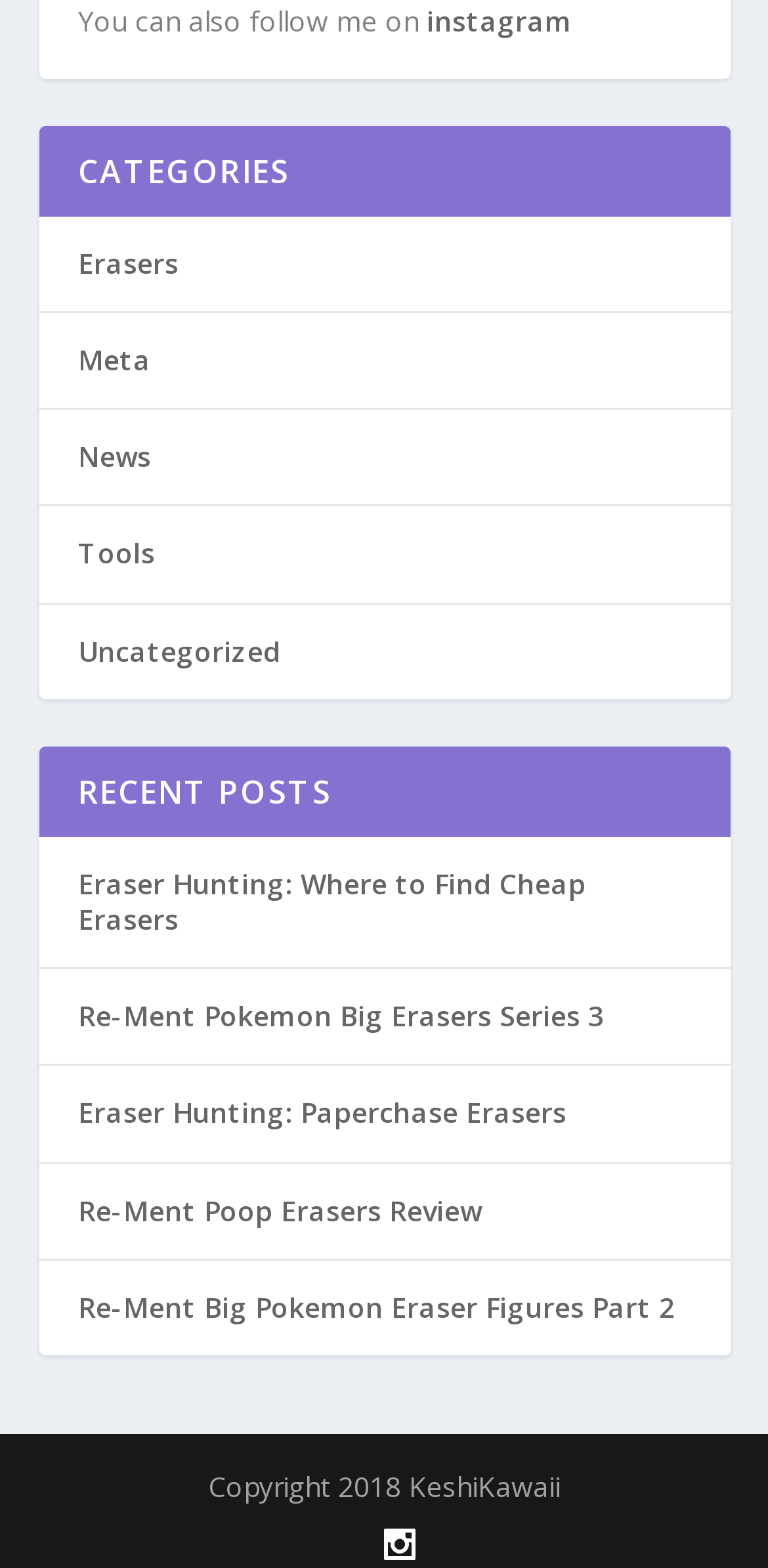Pinpoint the bounding box coordinates of the element you need to click to execute the following instruction: "View Erasers category". The bounding box should be represented by four float numbers between 0 and 1, in the format [left, top, right, bottom].

[0.101, 0.156, 0.232, 0.179]